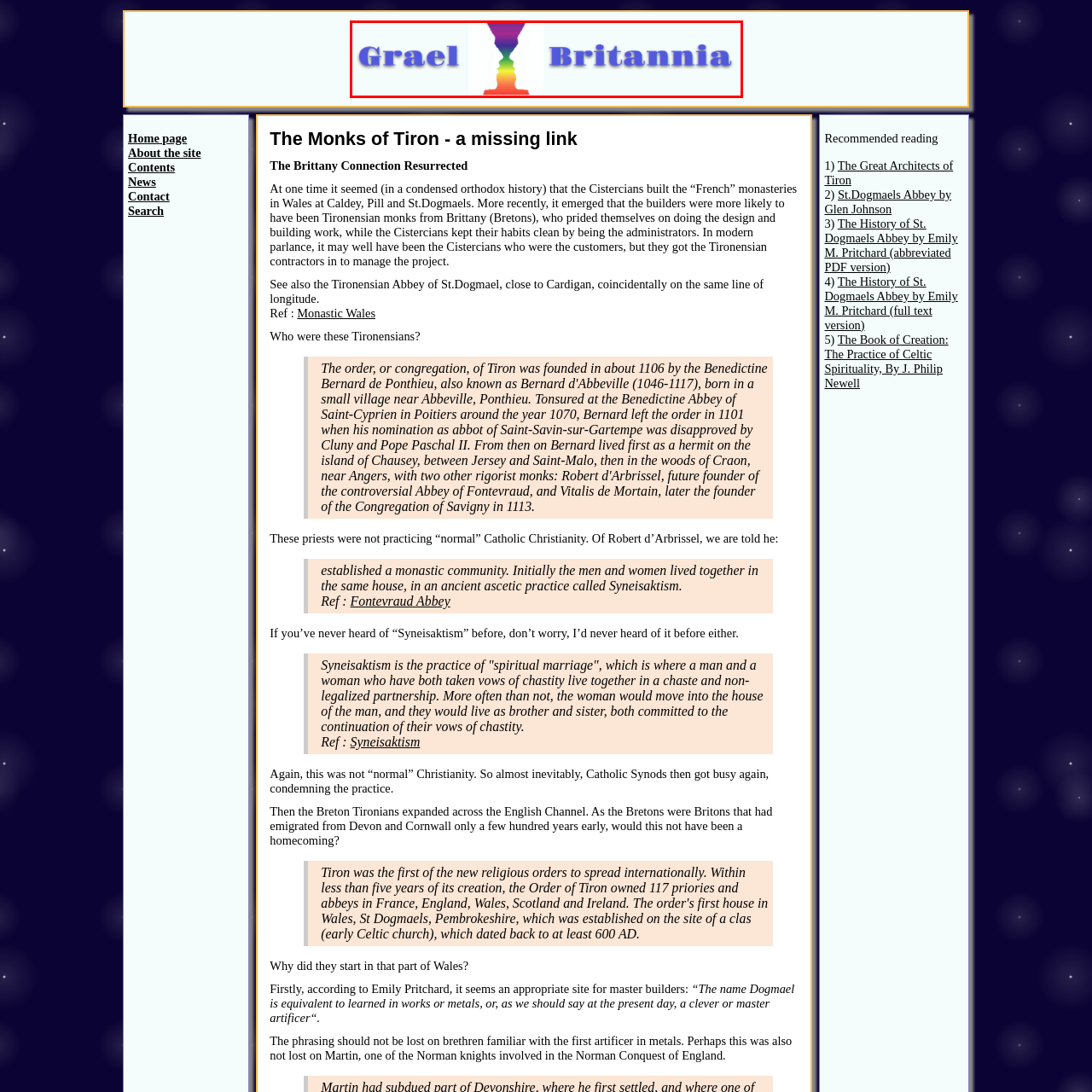What is the color at the top of the graphic?
Look at the image enclosed by the red bounding box and give a detailed answer using the visual information available in the image.

The caption describes the graphic as a gradient of rainbow colors, blending from purple at the top to green and yellow at the base, which implies that the color at the top of the graphic is purple.